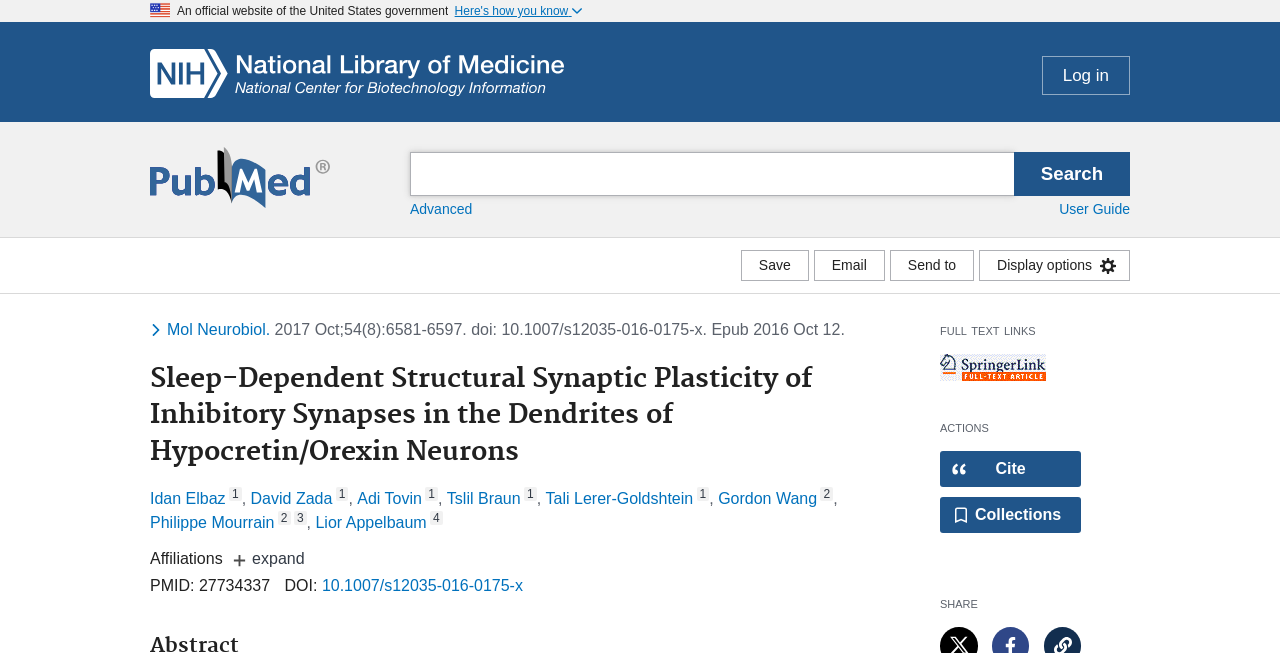From the given element description: "parent_node: Search: aria-label="Pubmed Logo"", find the bounding box for the UI element. Provide the coordinates as four float numbers between 0 and 1, in the order [left, top, right, bottom].

[0.117, 0.225, 0.258, 0.302]